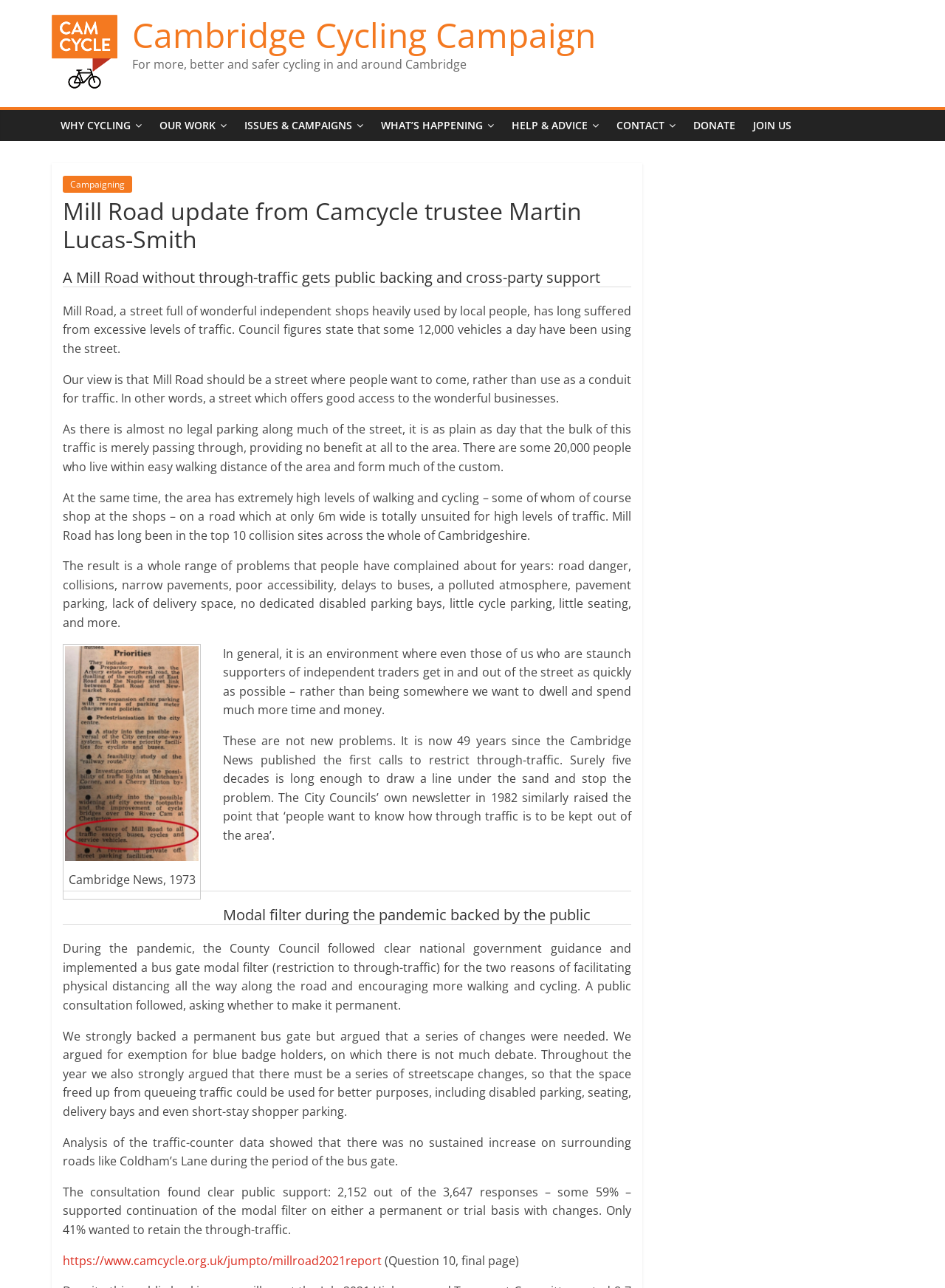Identify the headline of the webpage and generate its text content.

Mill Road update from Camcycle trustee Martin Lucas-Smith